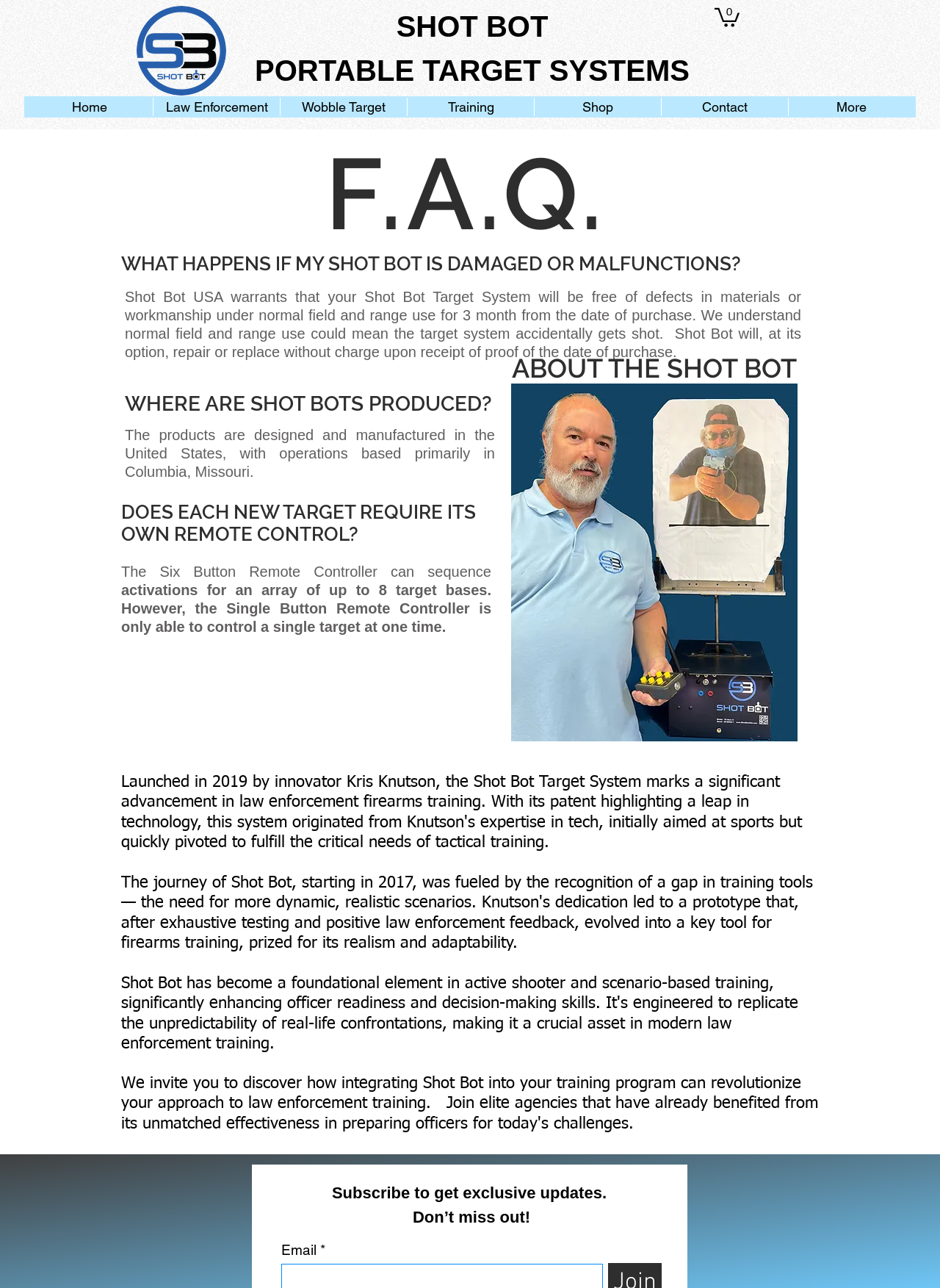Determine the coordinates of the bounding box that should be clicked to complete the instruction: "Click the Shot Bot logo". The coordinates should be represented by four float numbers between 0 and 1: [left, top, right, bottom].

[0.145, 0.005, 0.241, 0.074]